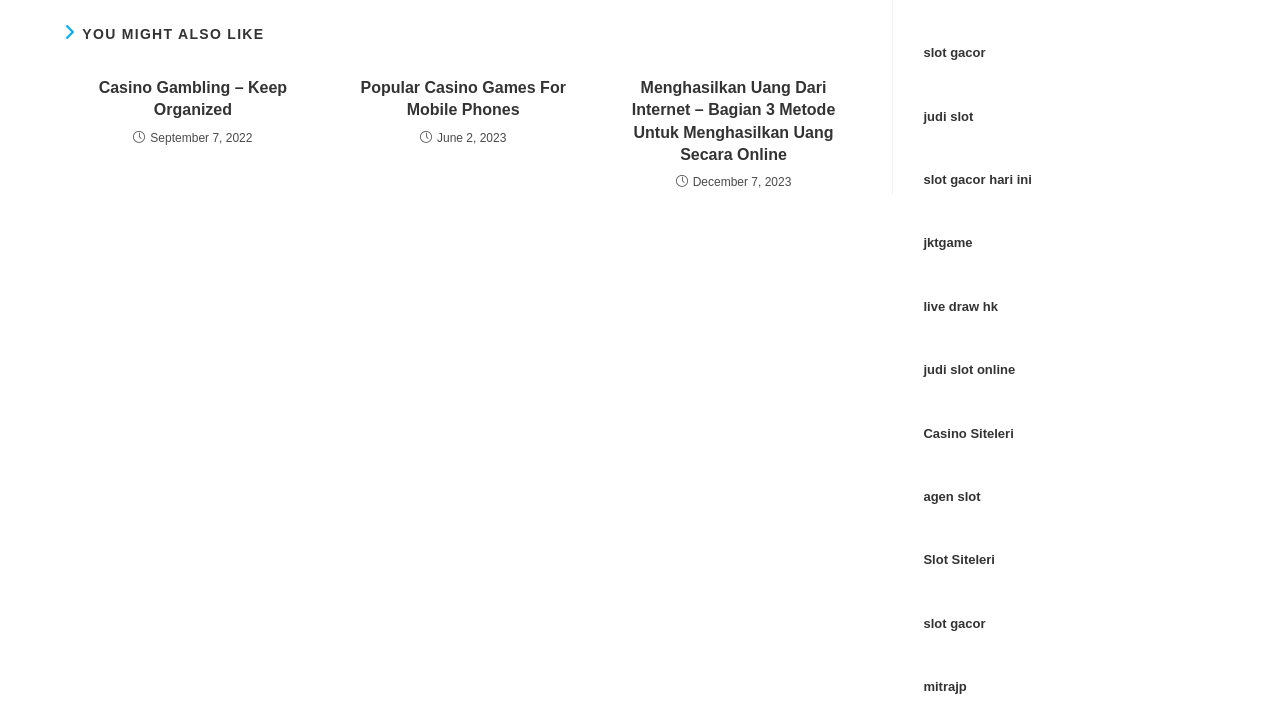Respond to the following question using a concise word or phrase: 
How many articles are there in the webpage?

3